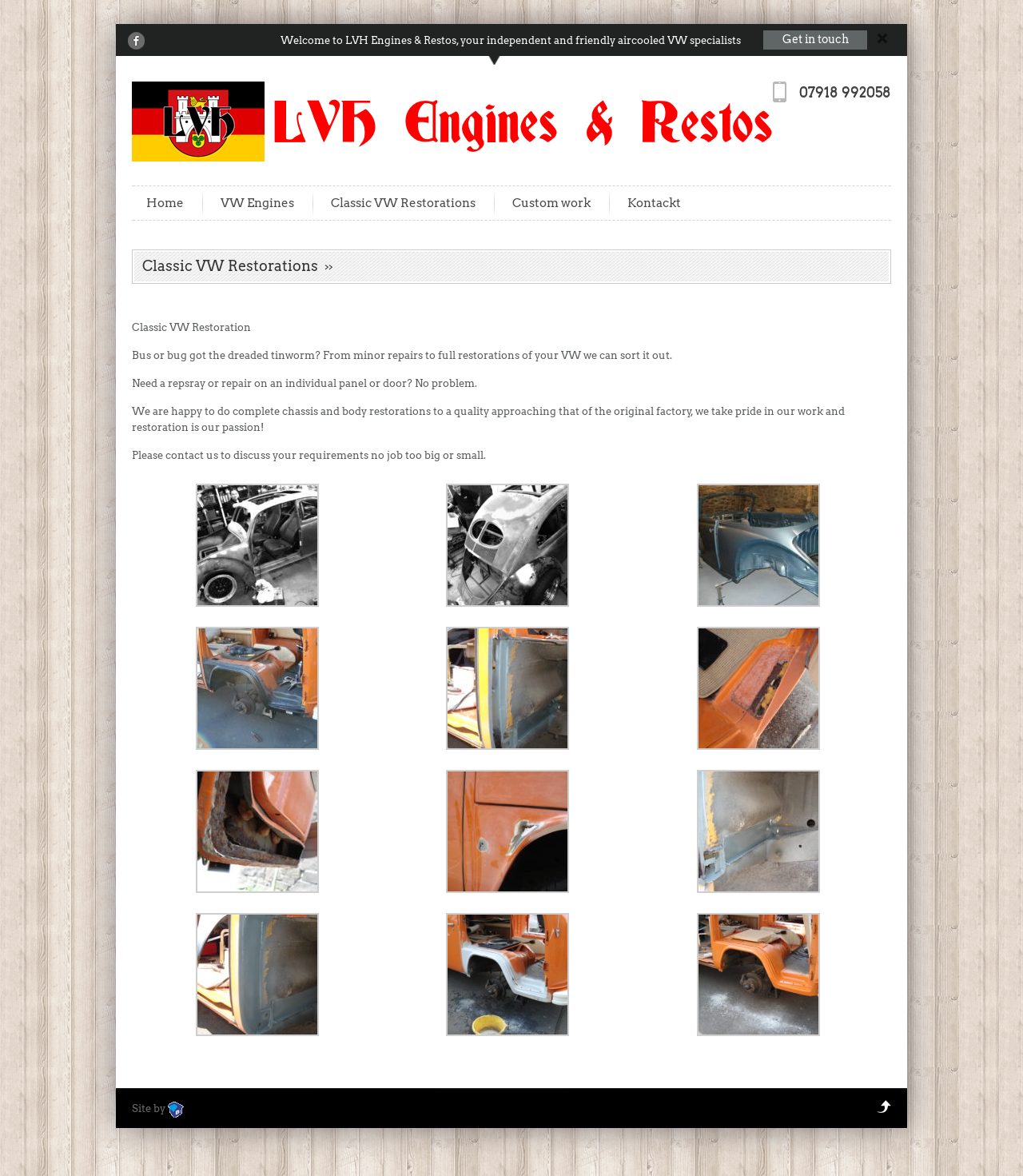How can you contact the company?
From the image, provide a succinct answer in one word or a short phrase.

Get in touch